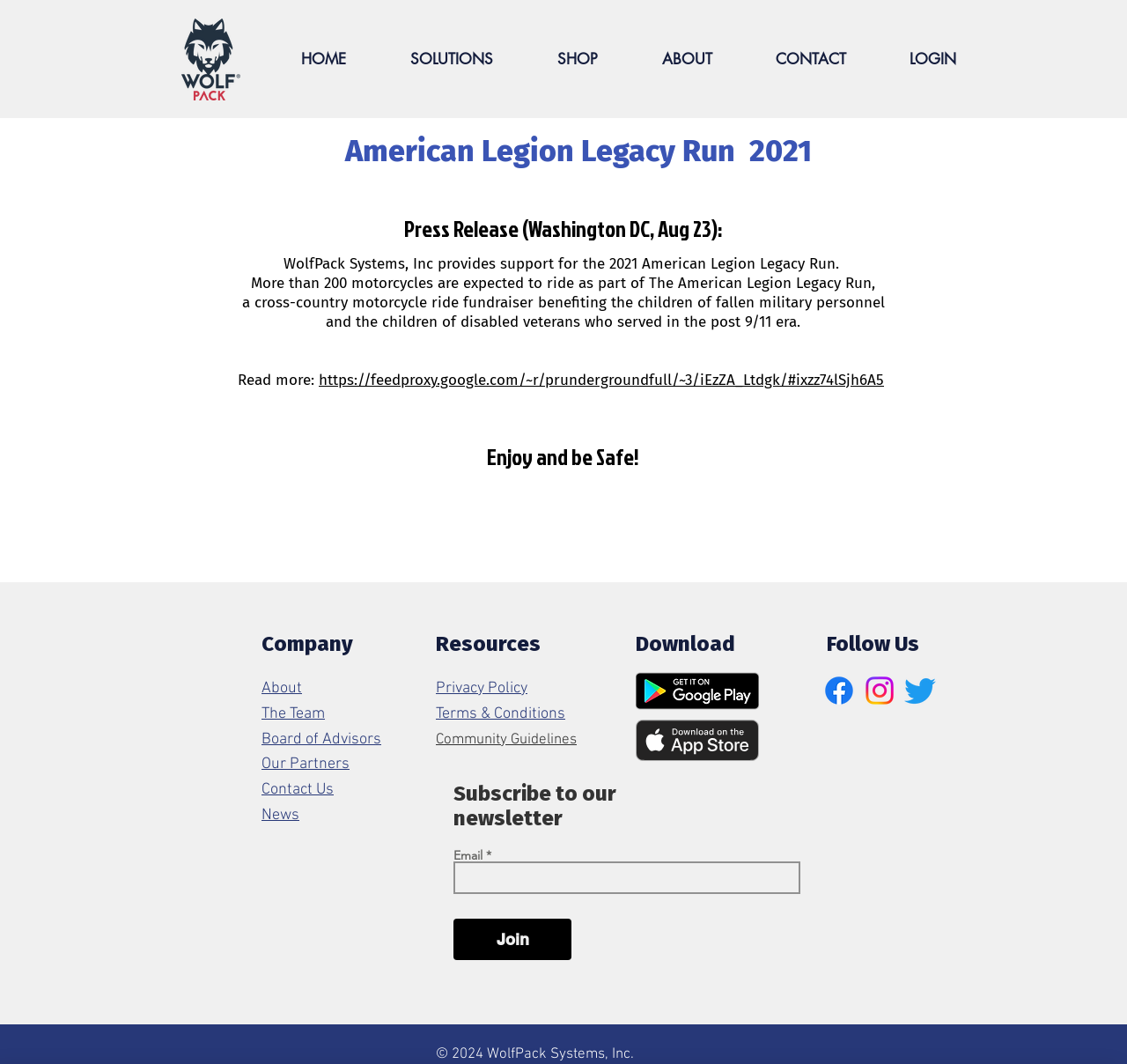Show the bounding box coordinates of the element that should be clicked to complete the task: "Read the press release".

[0.283, 0.349, 0.784, 0.366]